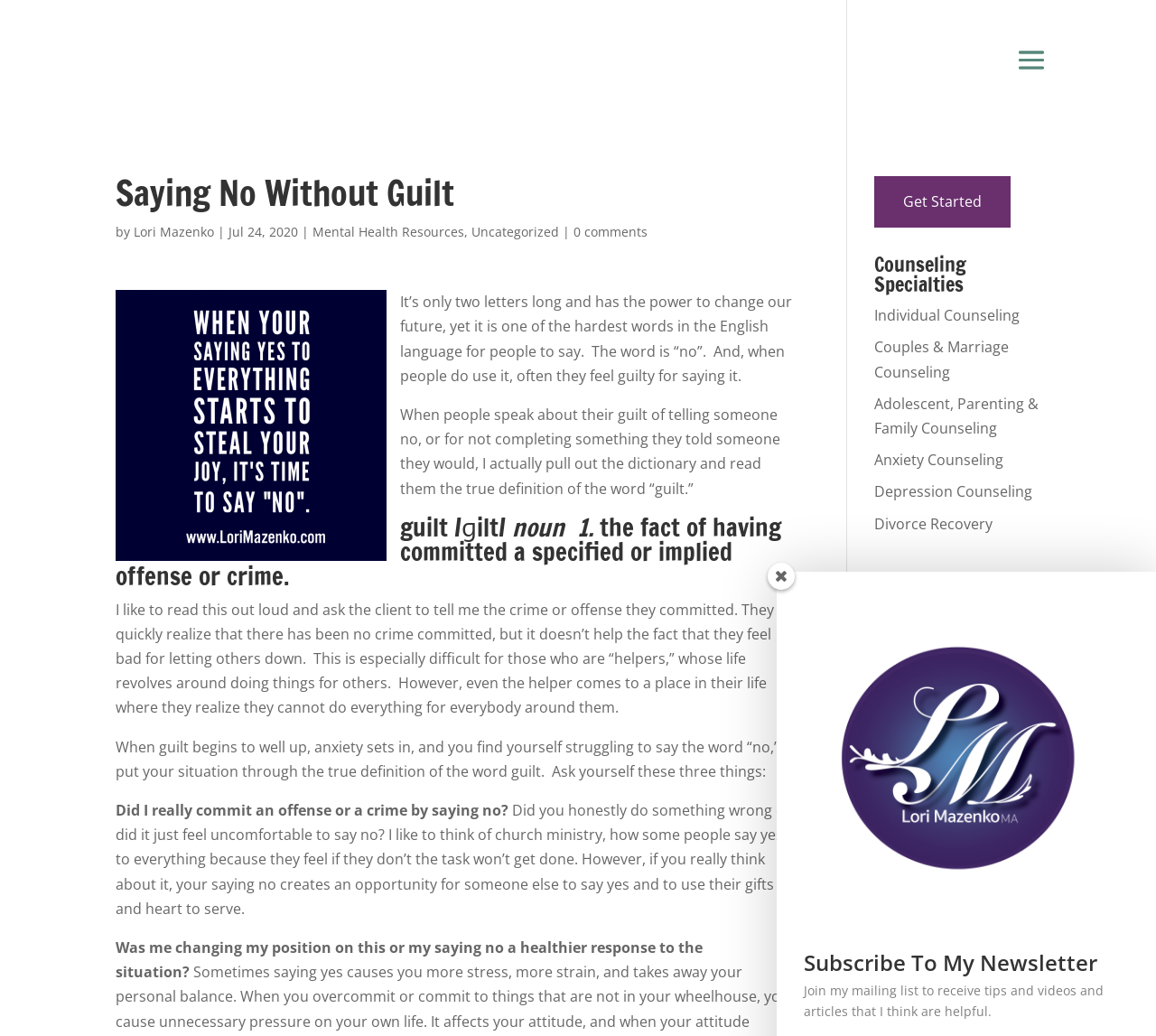Please identify the bounding box coordinates of the clickable region that I should interact with to perform the following instruction: "View the article '5 Ways to Use Padlet in a Higher-Ed Online Classroom'". The coordinates should be expressed as four float numbers between 0 and 1, i.e., [left, top, right, bottom].

None